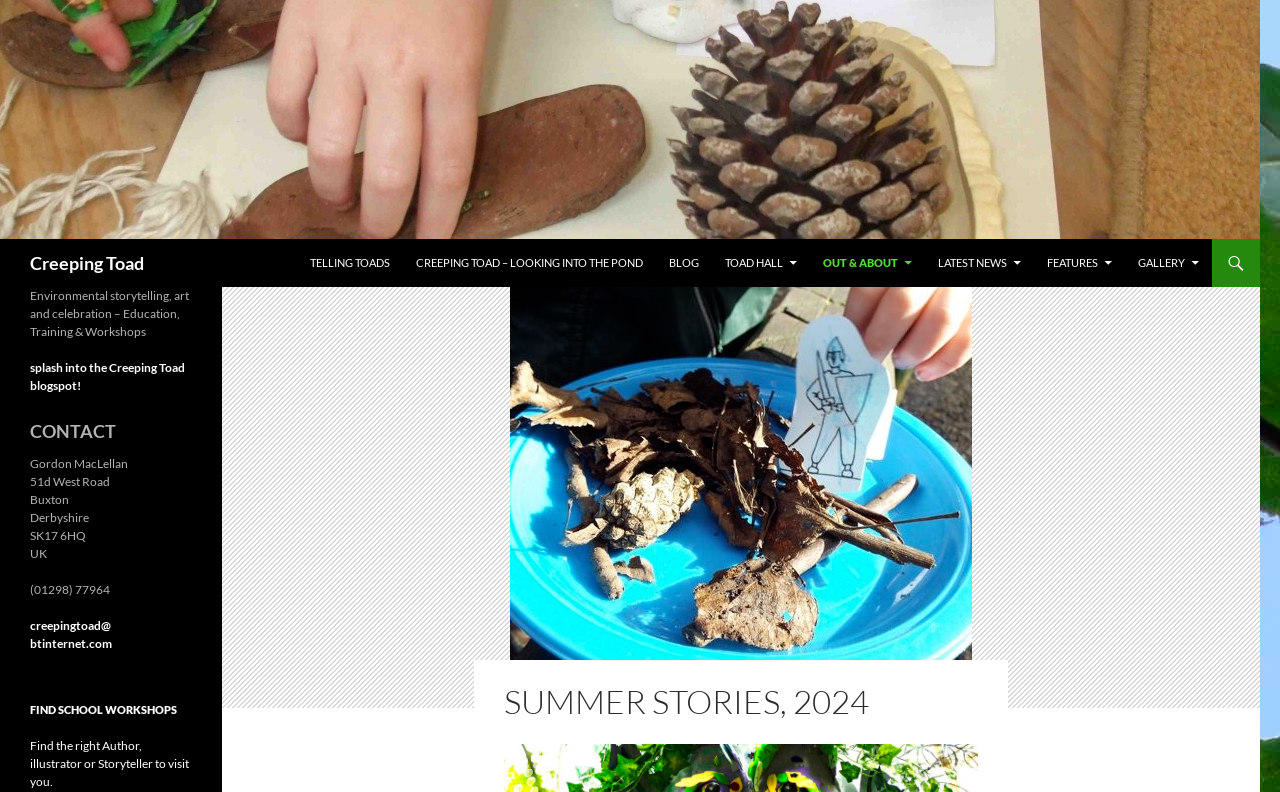Determine the bounding box coordinates of the clickable element to achieve the following action: 'explore the blog'. Provide the coordinates as four float values between 0 and 1, formatted as [left, top, right, bottom].

[0.513, 0.302, 0.555, 0.362]